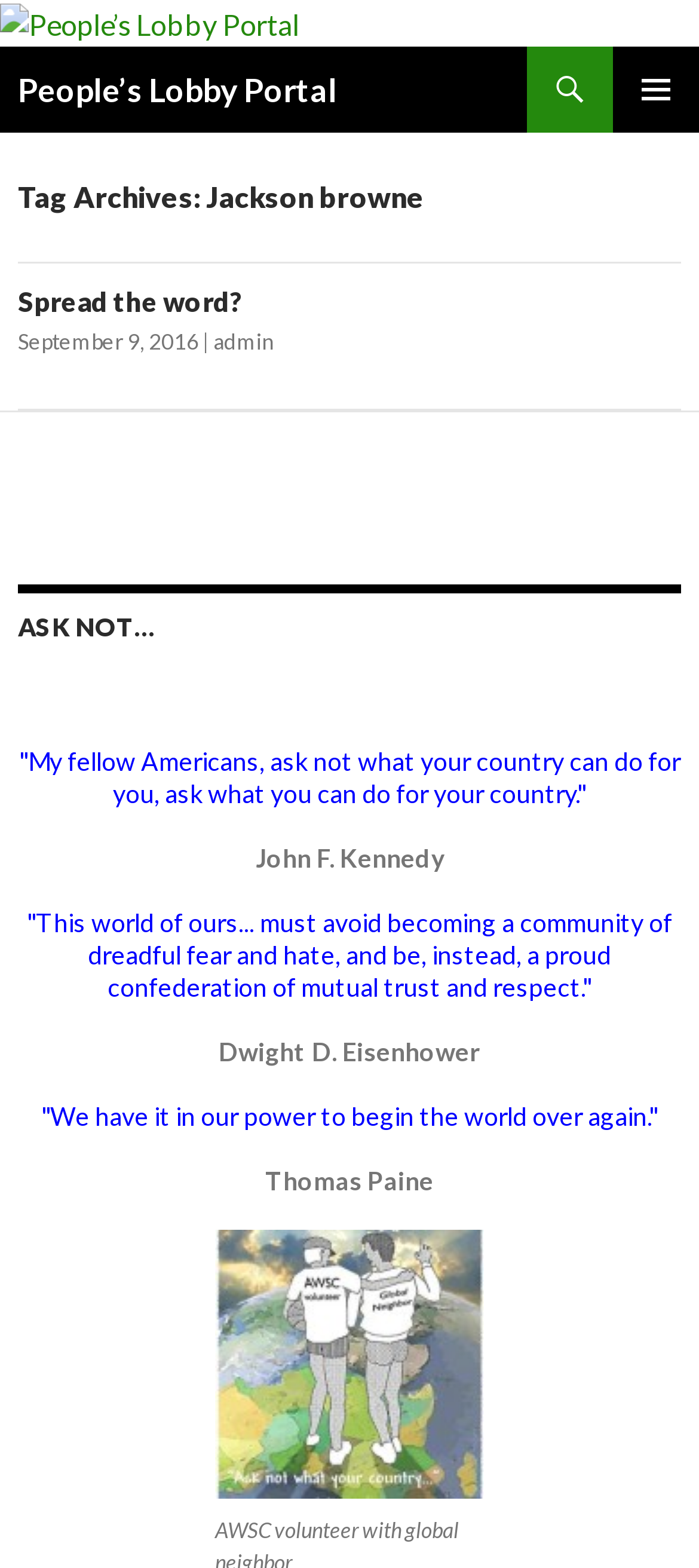Determine the bounding box coordinates for the HTML element mentioned in the following description: "September 9, 2016". The coordinates should be a list of four floats ranging from 0 to 1, represented as [left, top, right, bottom].

[0.026, 0.209, 0.285, 0.226]